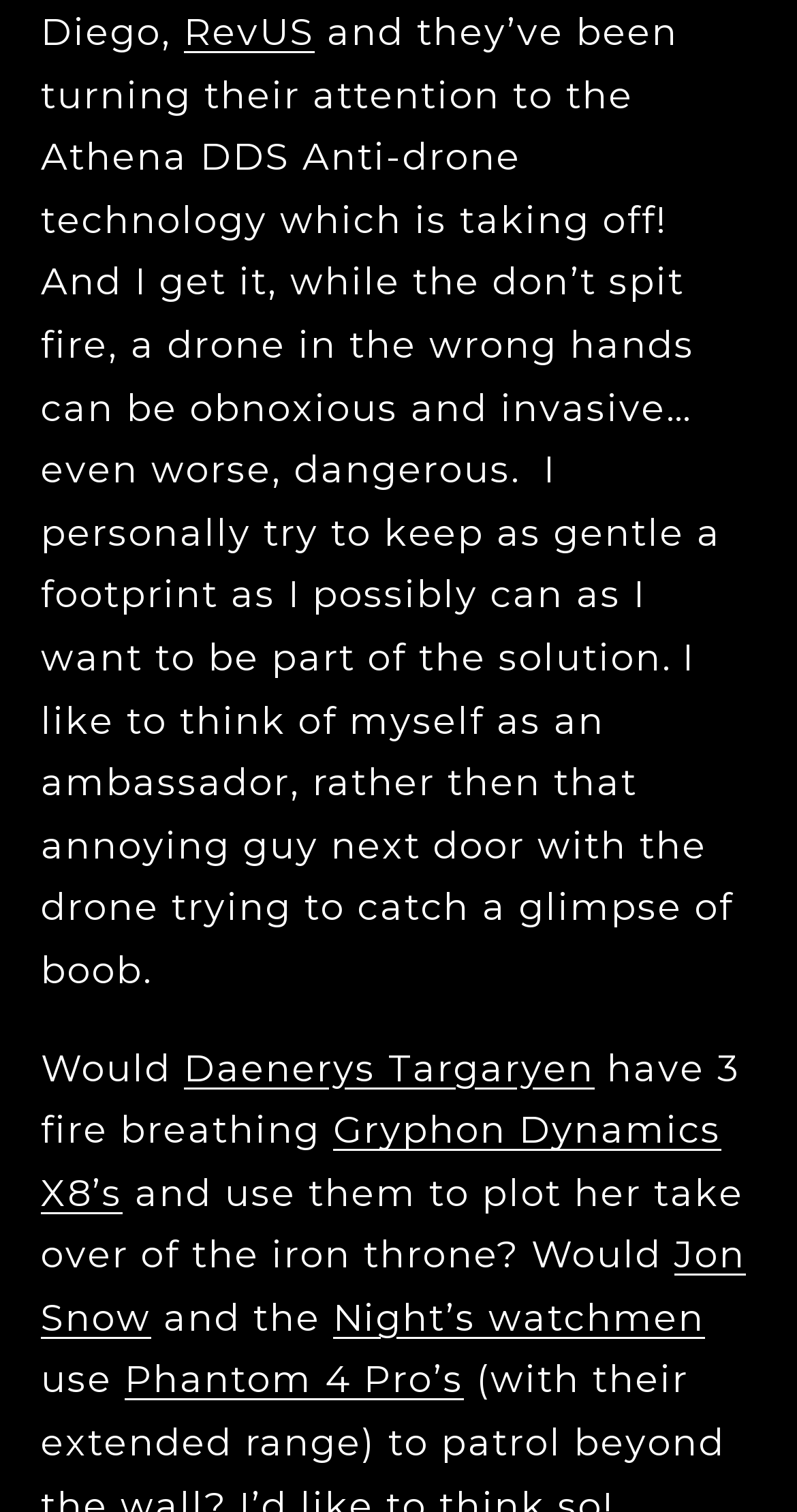What is the context of fire breathing?
Using the information presented in the image, please offer a detailed response to the question.

The context of fire breathing is Game of Thrones, as it mentions '3 fire breathing' and 'Daenerys Targaryen', a character from the show known for her dragons.